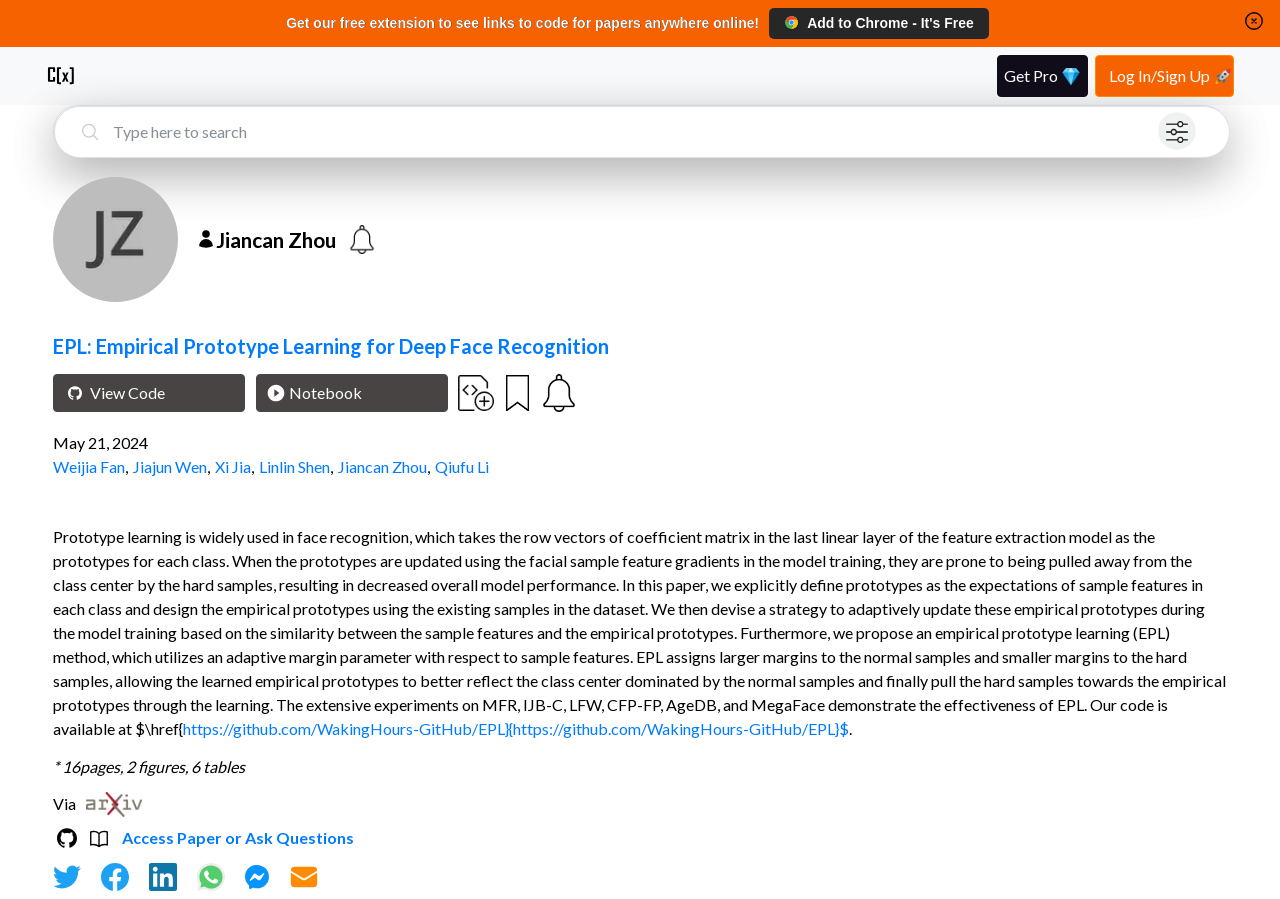Find the bounding box coordinates of the clickable region needed to perform the following instruction: "Search for papers". The coordinates should be provided as four float numbers between 0 and 1, i.e., [left, top, right, bottom].

[0.086, 0.119, 0.894, 0.174]